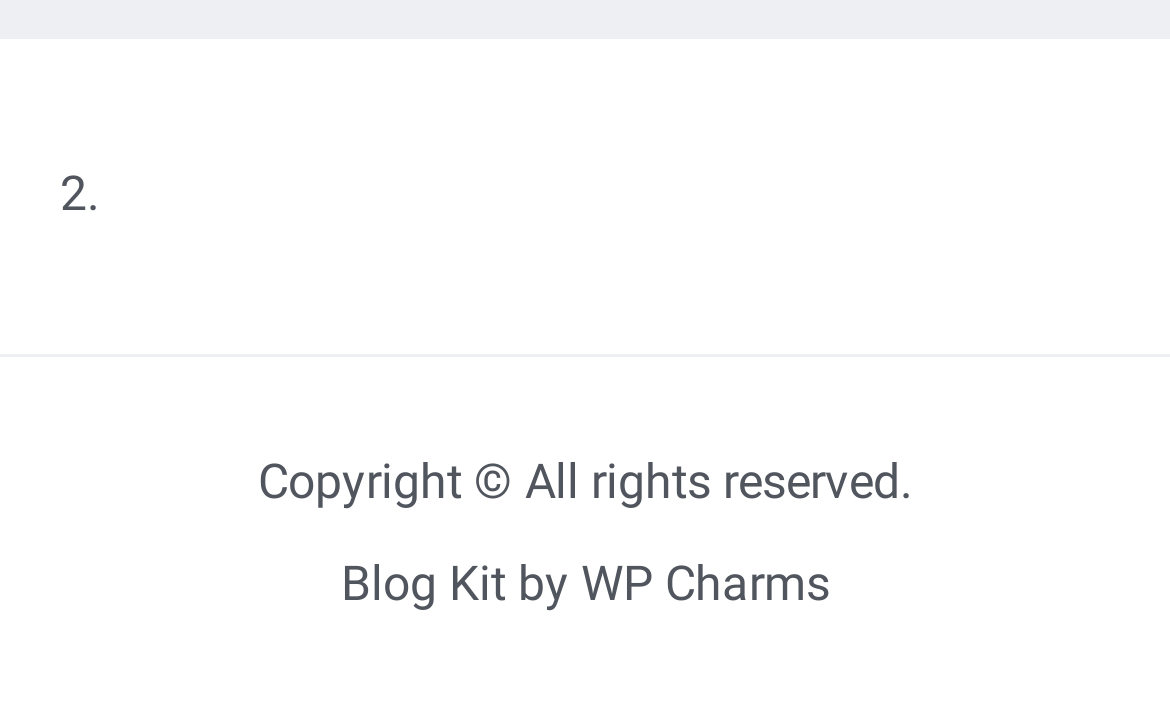Please answer the following query using a single word or phrase: 
What is the name of the blog kit used on the webpage?

WP Charms